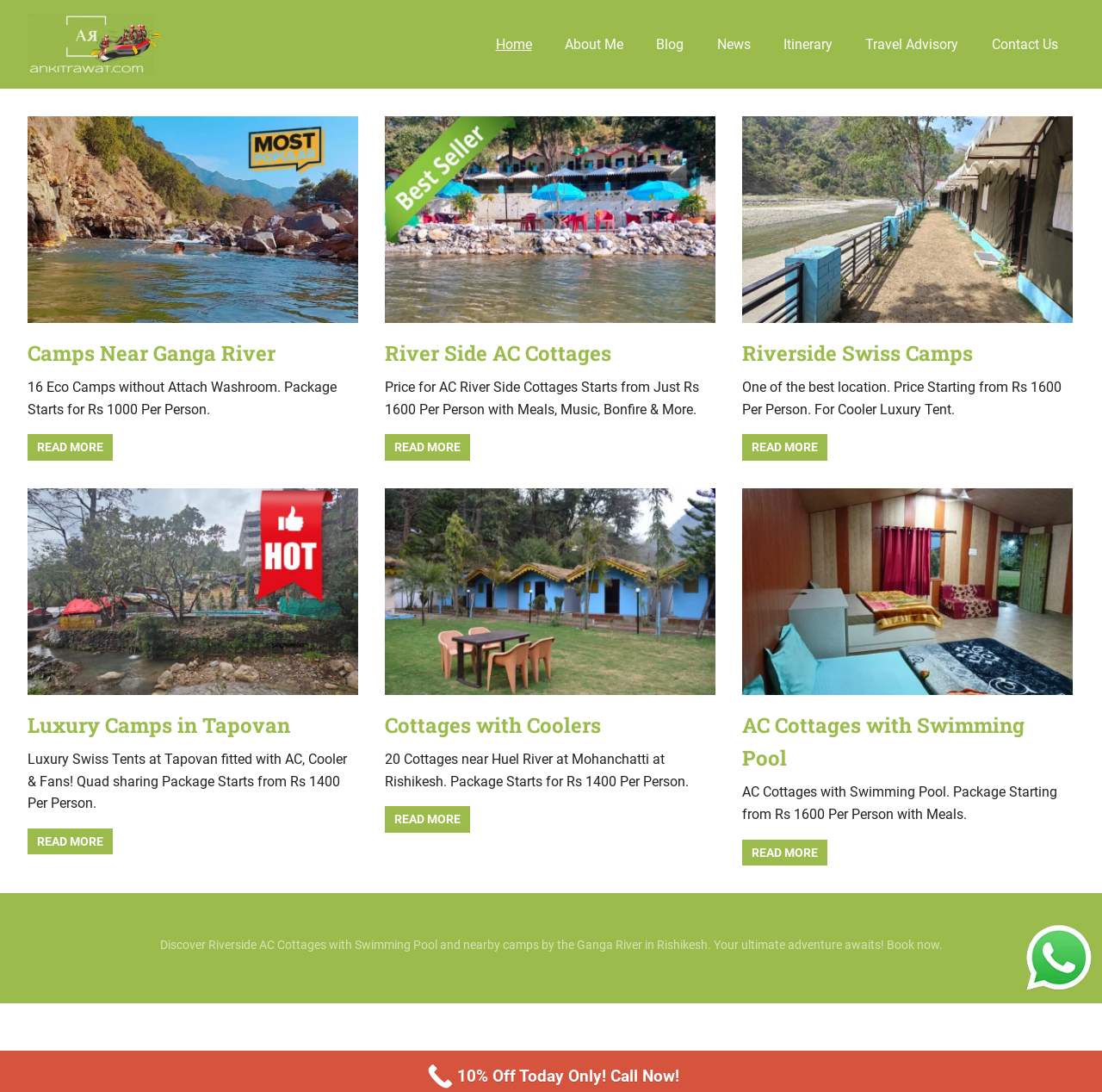Please specify the bounding box coordinates of the clickable region to carry out the following instruction: "Discover 'AC Cottages with Swimming Pool'". The coordinates should be four float numbers between 0 and 1, in the format [left, top, right, bottom].

[0.673, 0.769, 0.751, 0.793]